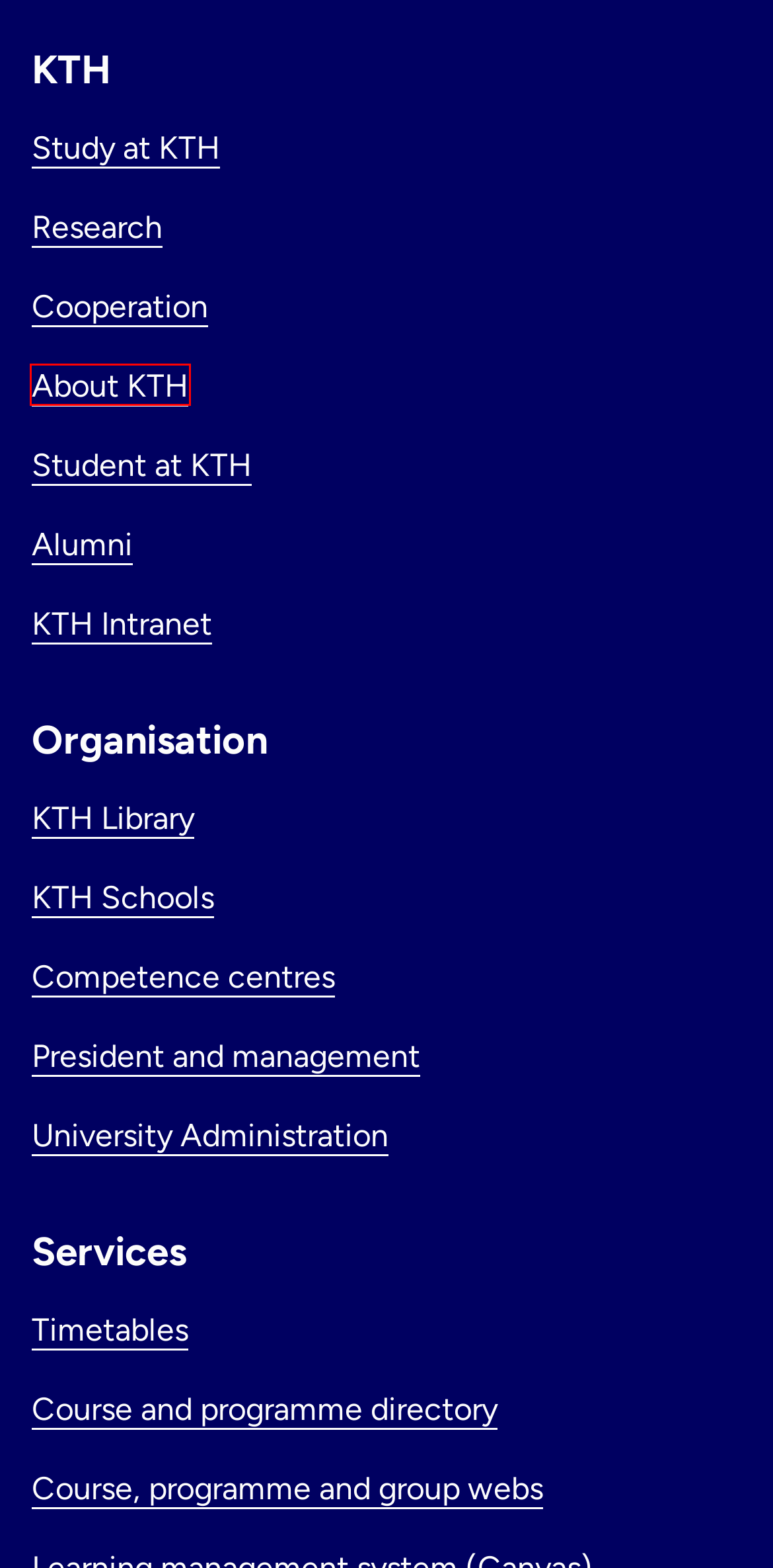Look at the screenshot of a webpage that includes a red bounding box around a UI element. Select the most appropriate webpage description that matches the page seen after clicking the highlighted element. Here are the candidates:
A. KTH's University Administration |  KTH
B. KTH Intranet |  KTH Intranet
C. KTH Library |  KTH
D. KTH's President and Management |  KTH
E. About KTH |  KTH
F. Search schedules |  Student
G. KTH Schools |  KTH
H. Utbildningsplaner | KTH

E